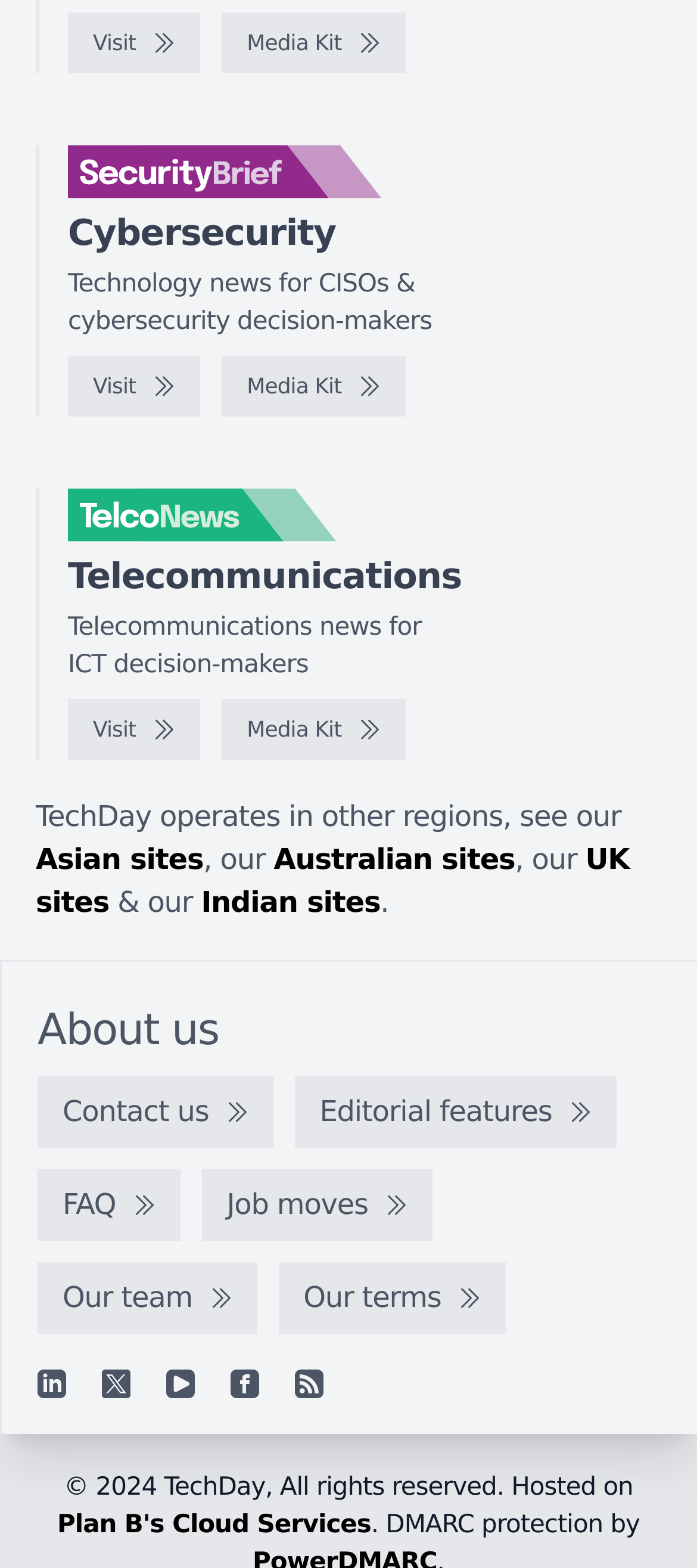Could you determine the bounding box coordinates of the clickable element to complete the instruction: "View Australian sites"? Provide the coordinates as four float numbers between 0 and 1, i.e., [left, top, right, bottom].

[0.393, 0.537, 0.739, 0.559]